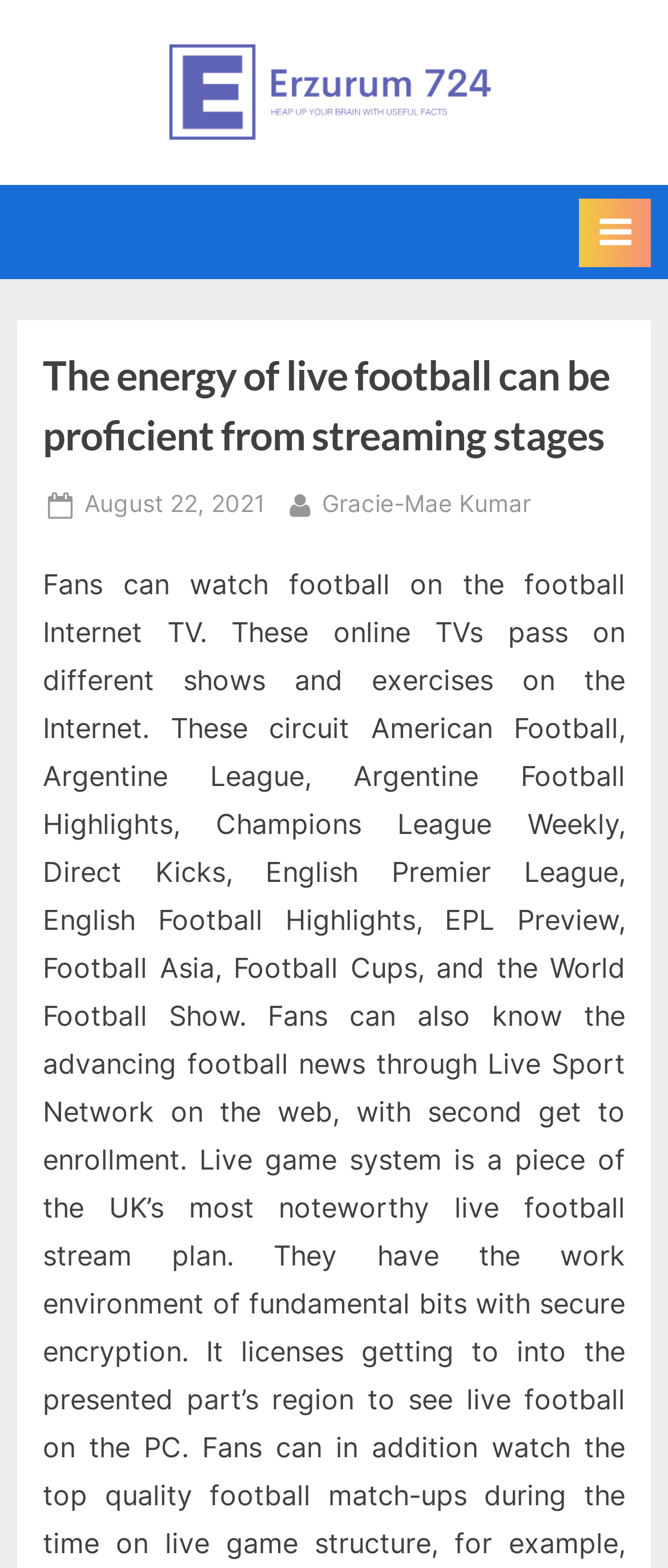Given the element description, predict the bounding box coordinates in the format (top-left x, top-left y, bottom-right x, bottom-right y), using floating point numbers between 0 and 1: Erzurum 724

[0.776, 0.061, 0.966, 0.118]